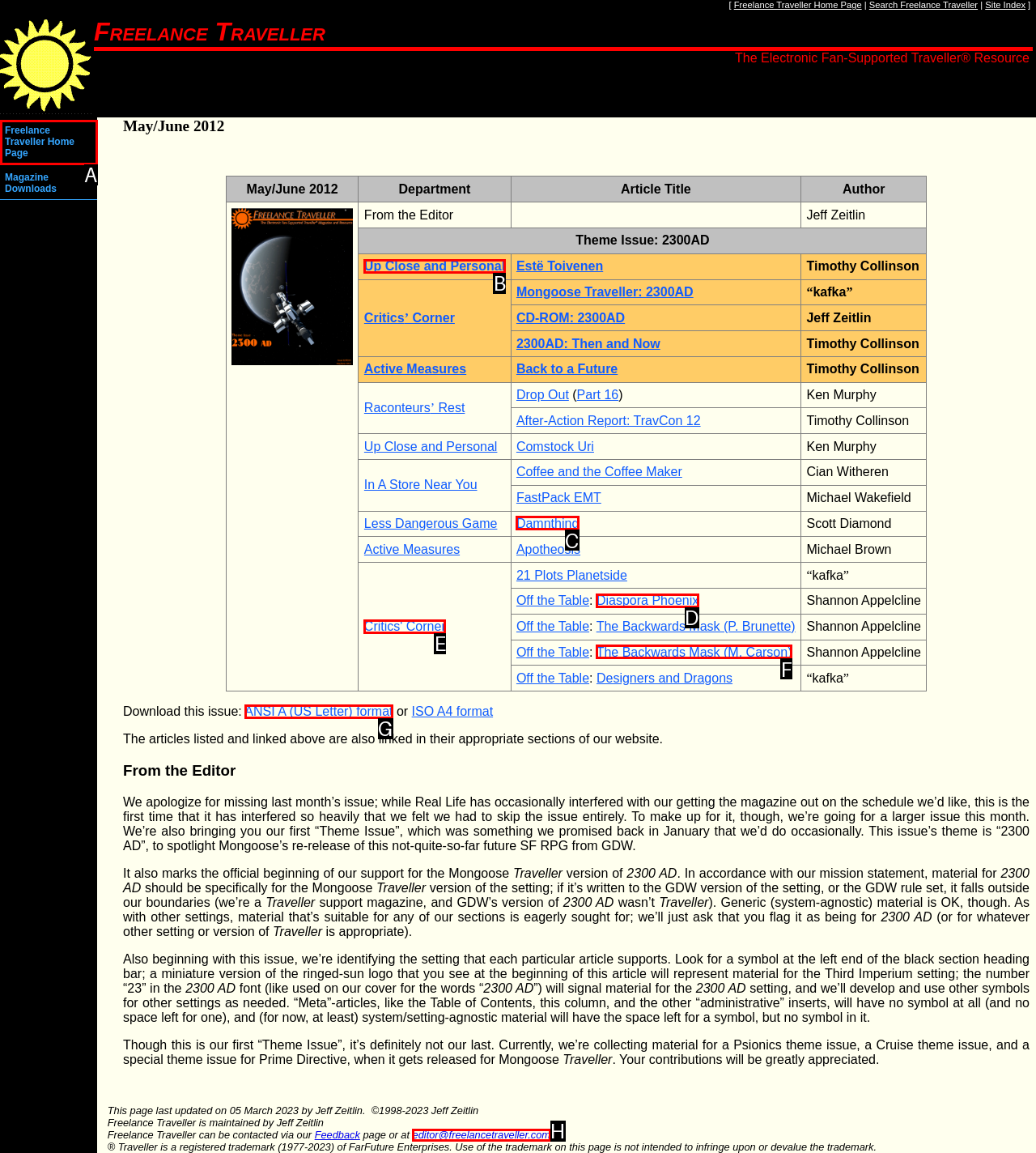Choose the letter of the element that should be clicked to complete the task: Read Up Close and Personal article
Answer with the letter from the possible choices.

B